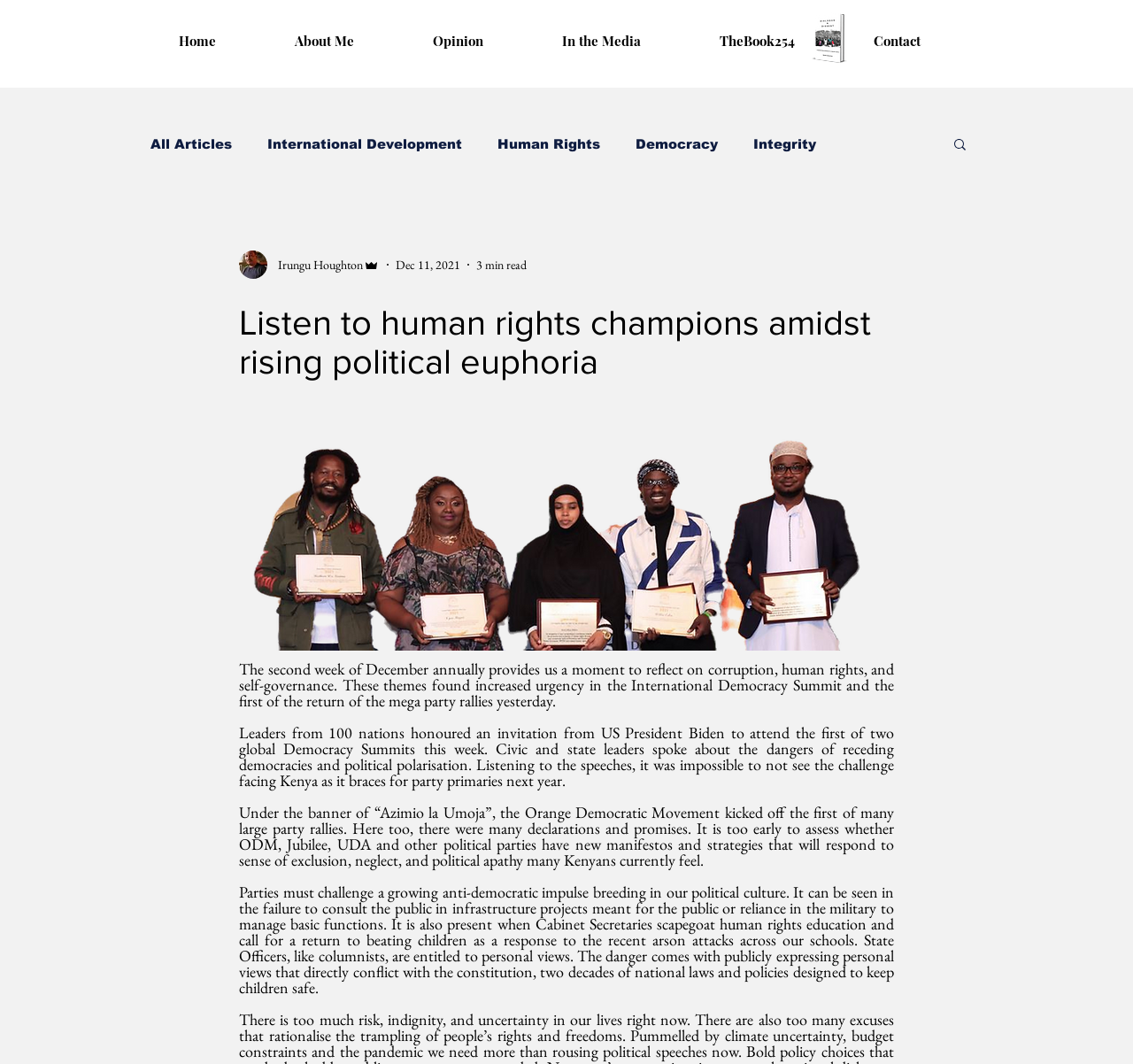What is the name of the party mentioned in the article?
Based on the image, provide a one-word or brief-phrase response.

Orange Democratic Movement